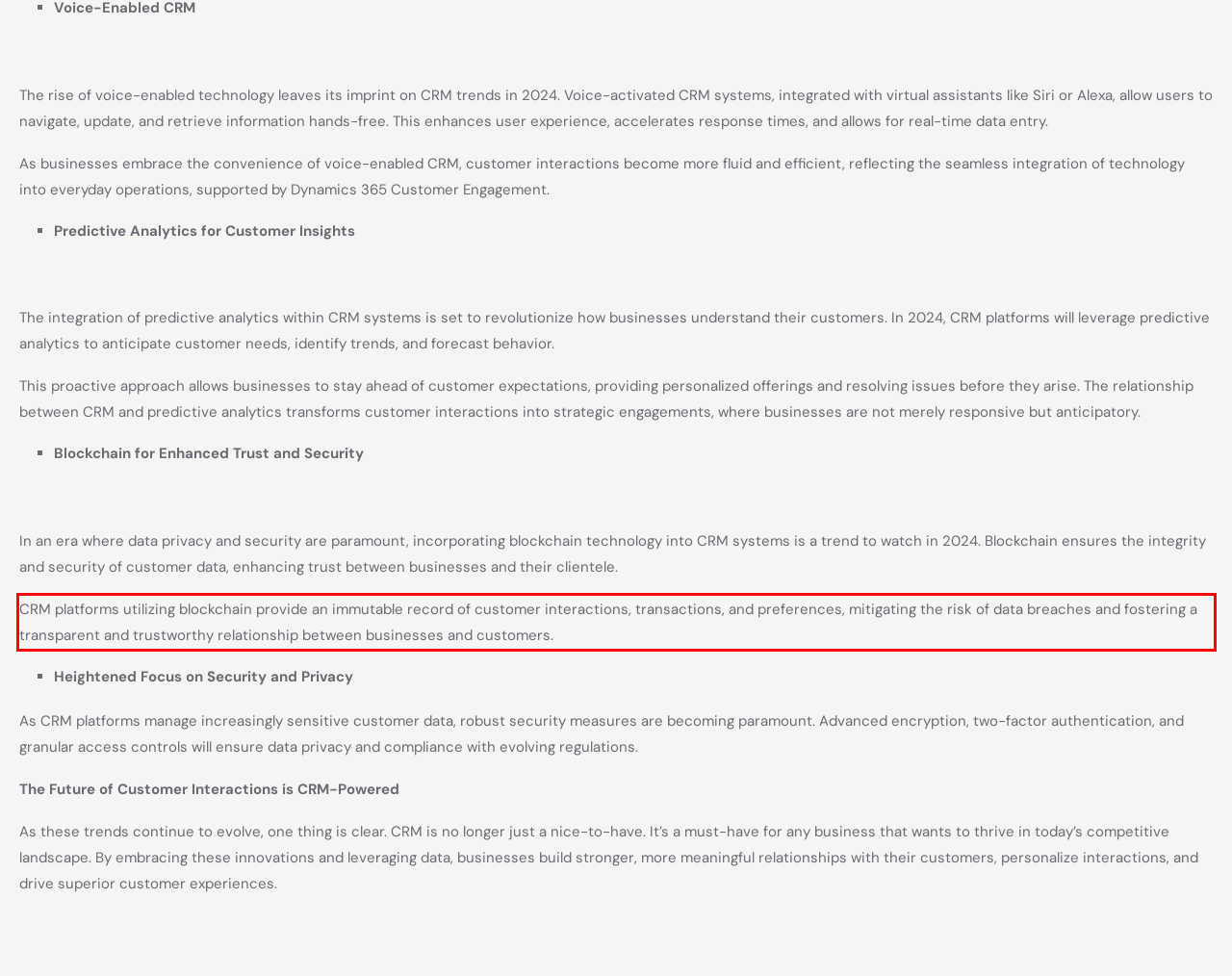Look at the webpage screenshot and recognize the text inside the red bounding box.

CRM platforms utilizing blockchain provide an immutable record of customer interactions, transactions, and preferences, mitigating the risk of data breaches and fostering a transparent and trustworthy relationship between businesses and customers.